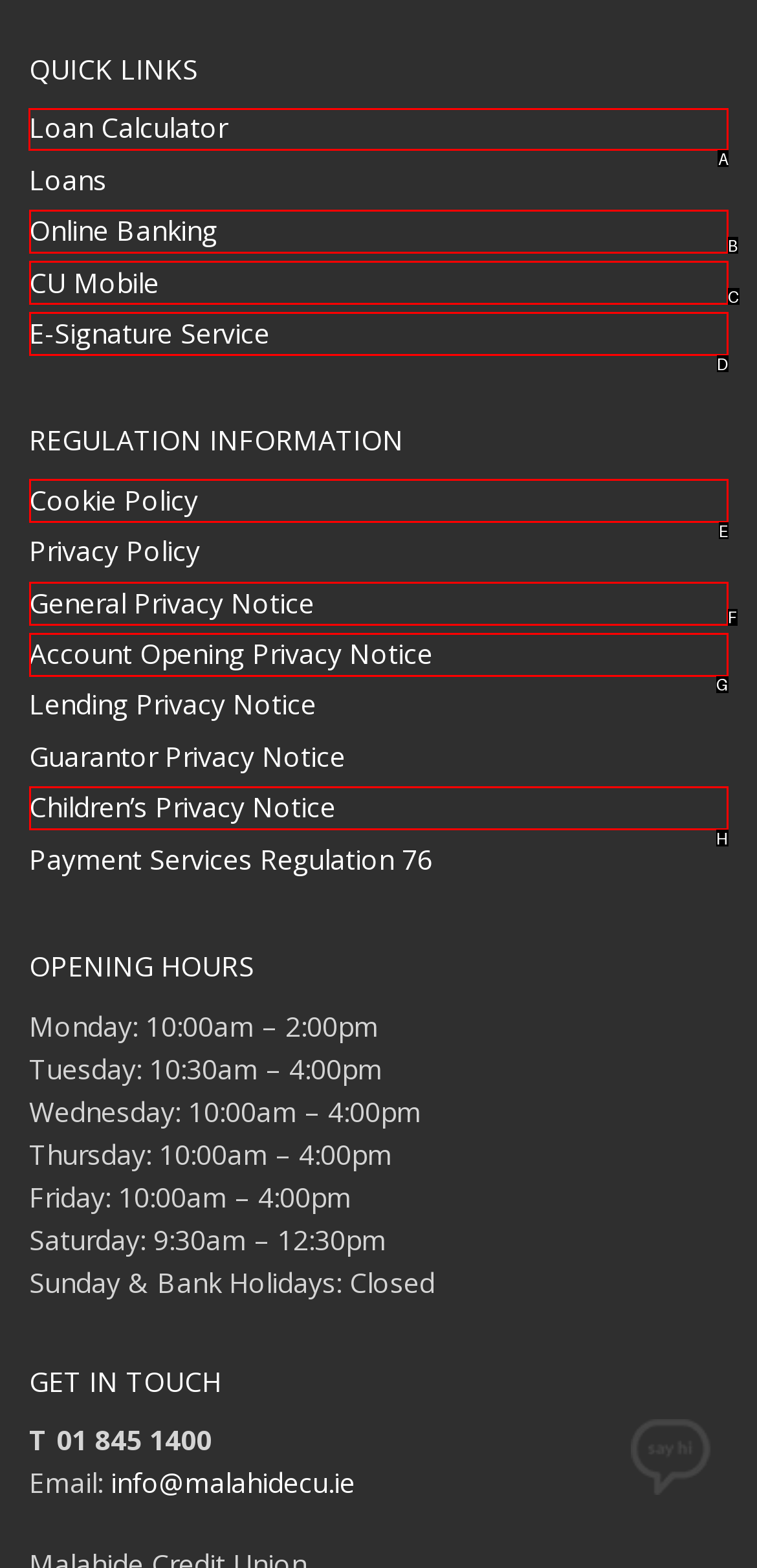Find the correct option to complete this instruction: Click Loan Calculator. Reply with the corresponding letter.

A